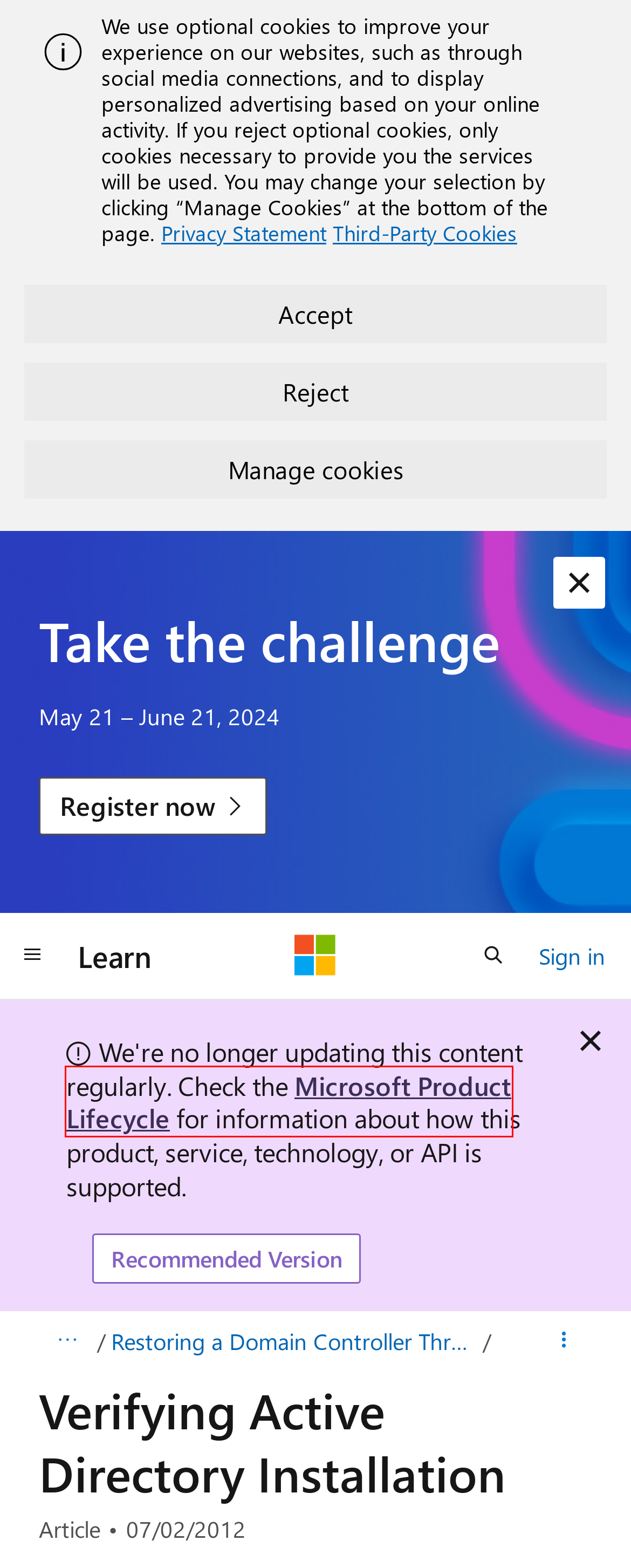Using the screenshot of a webpage with a red bounding box, pick the webpage description that most accurately represents the new webpage after the element inside the red box is clicked. Here are the candidates:
A. Microsoft Learn Blog - Microsoft Community Hub
B. Trademark and Brand Guidelines | Microsoft Legal
C. Microsoft Privacy Statement – Microsoft privacy
D. Registration | Microsoft Learn Challenge: Build Edition
E. Restoring a Domain Controller Through Reinstallation: Active Directory | Microsoft Learn
F. Search Product and Services Lifecycle Information - Microsoft Lifecycle | Microsoft Learn
G. Windows Server documentation | Microsoft Learn
H. Your request has been blocked. This could be
                        due to several reasons.

F